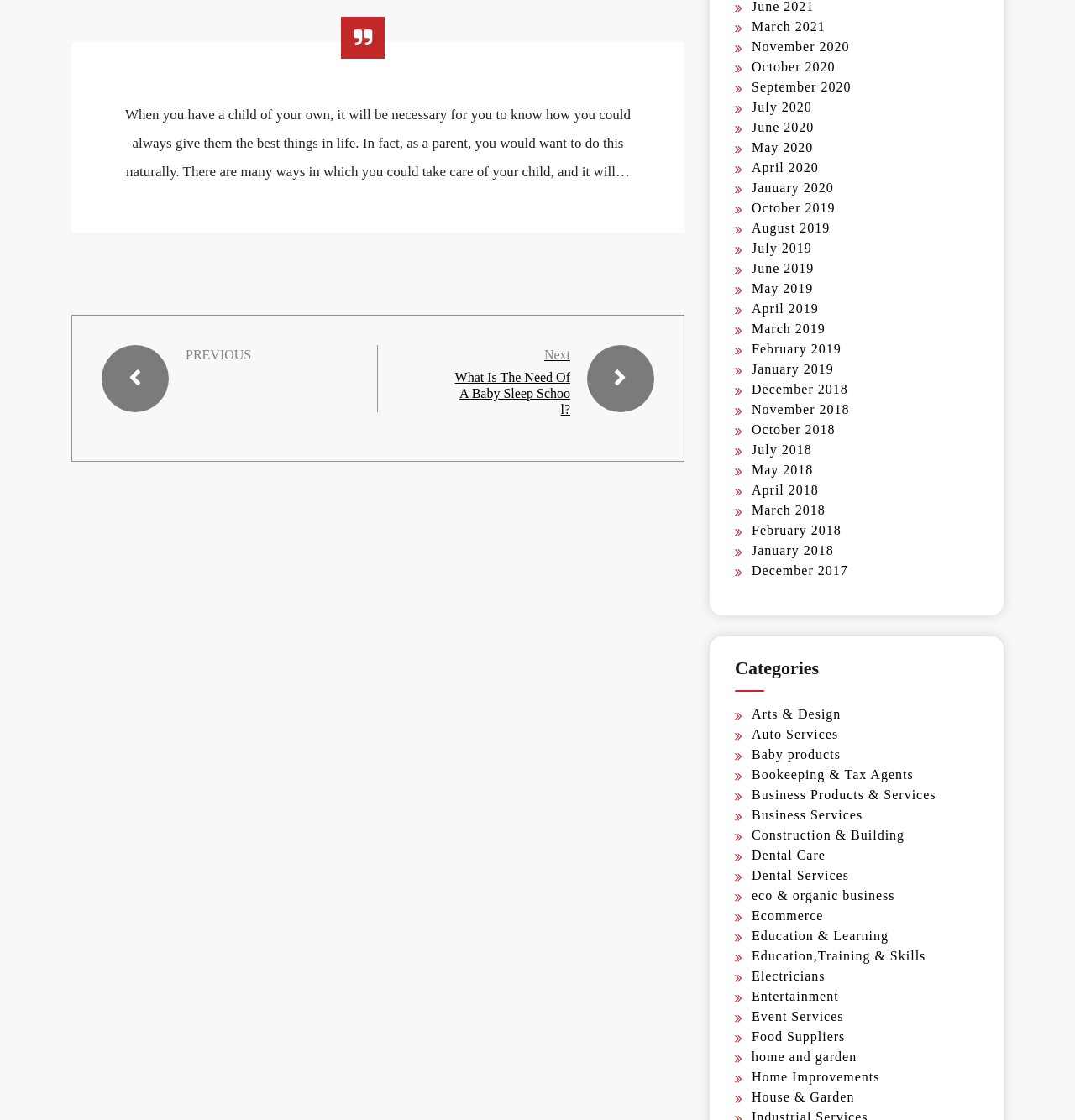Identify the bounding box coordinates of the specific part of the webpage to click to complete this instruction: "Read the article about 'What Is The Need Of A Baby Sleep School?'".

[0.421, 0.33, 0.53, 0.373]